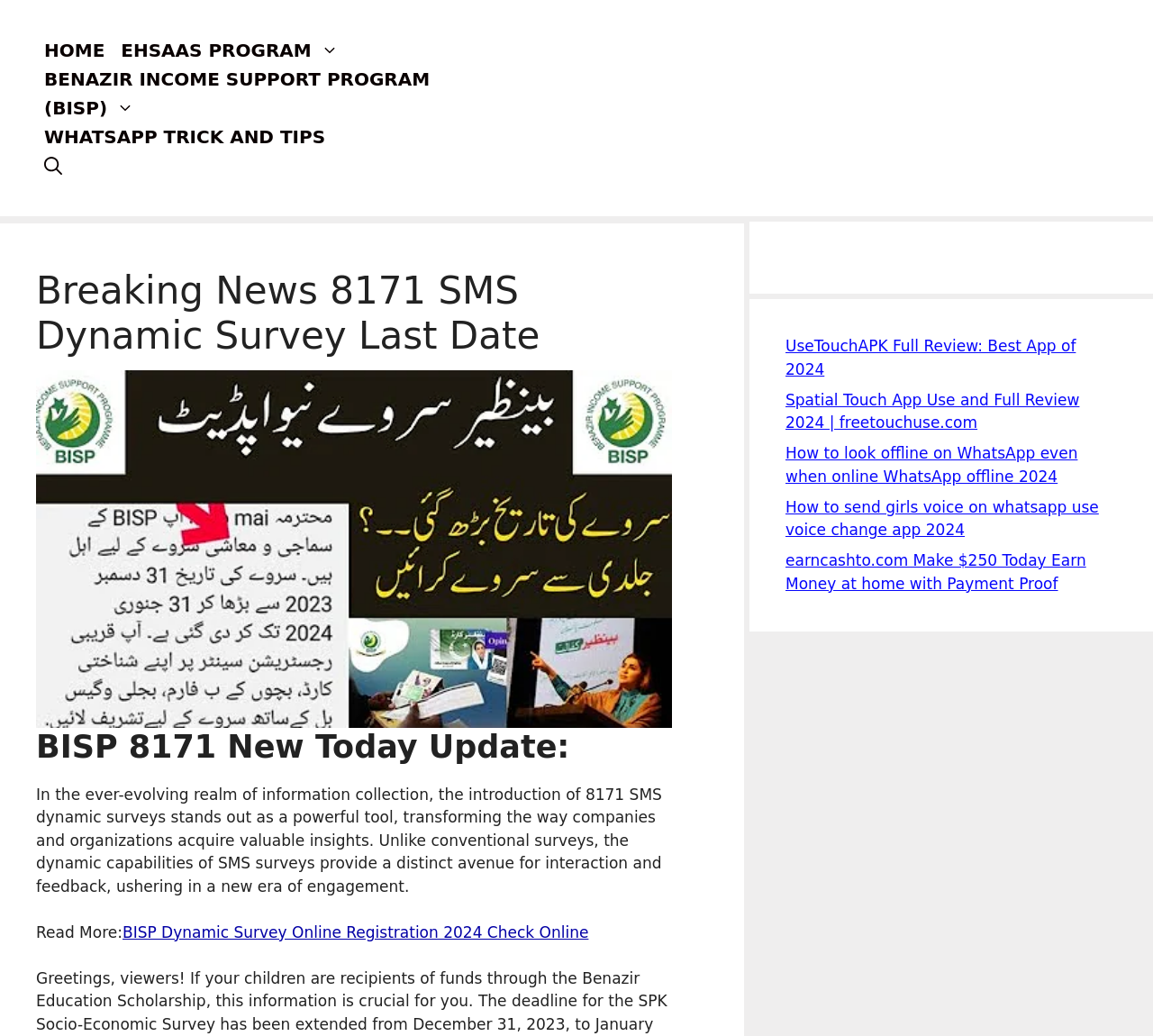Please identify the bounding box coordinates for the region that you need to click to follow this instruction: "Click on the HOME link".

[0.031, 0.035, 0.098, 0.063]